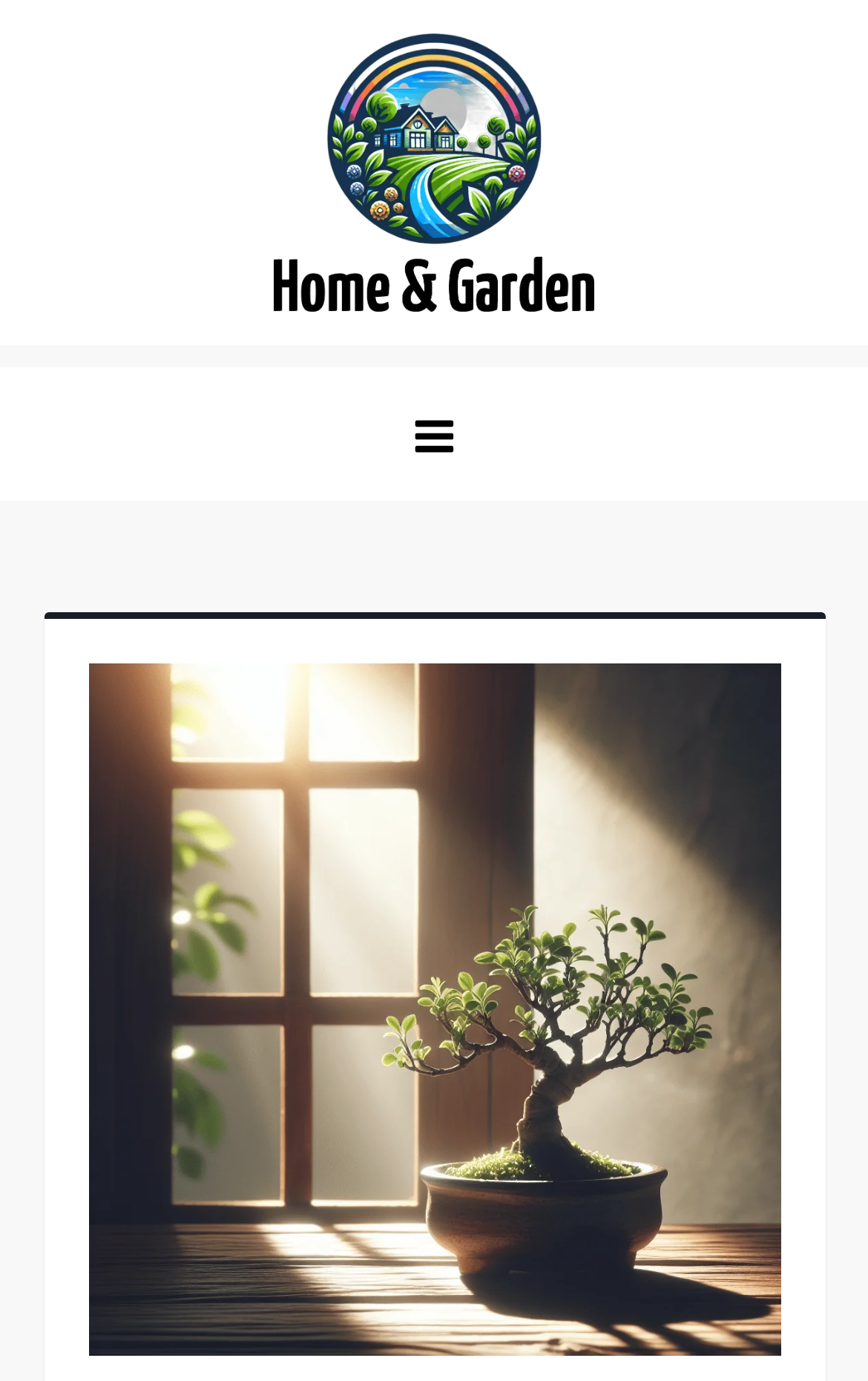What is the title or heading displayed on the webpage?

Will Bonsai Leaves Grow Back